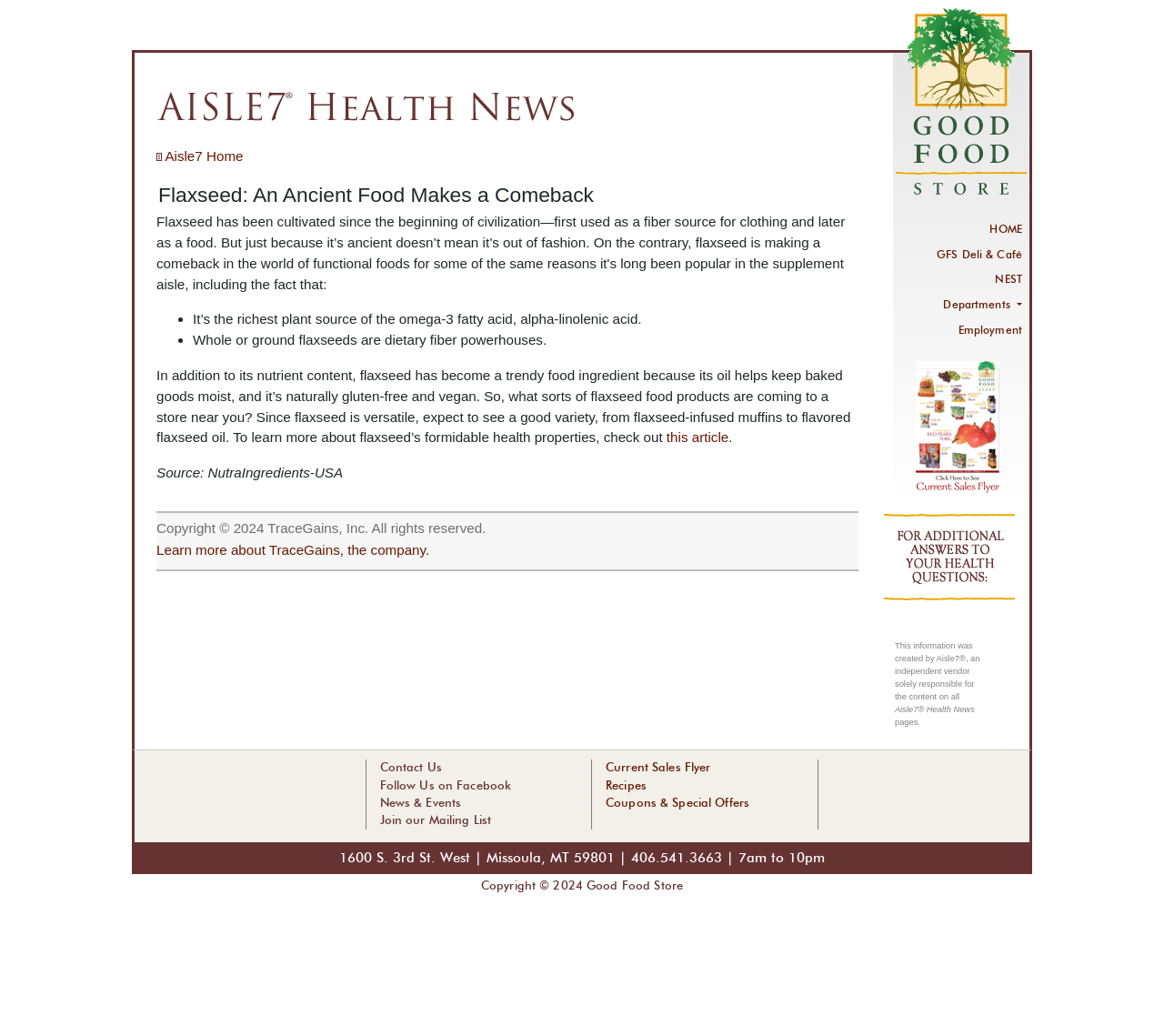Show the bounding box coordinates for the element that needs to be clicked to execute the following instruction: "Download the Current Sales Flyer". Provide the coordinates in the form of four float numbers between 0 and 1, i.e., [left, top, right, bottom].

[0.785, 0.404, 0.867, 0.419]